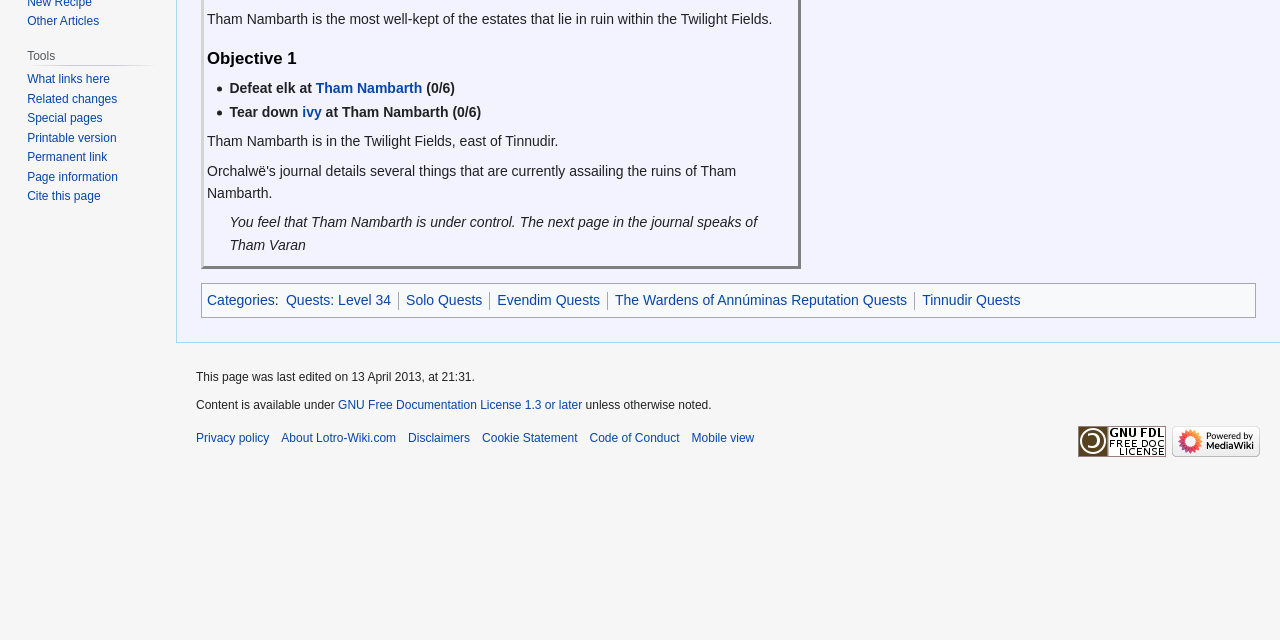Determine the bounding box coordinates for the UI element described. Format the coordinates as (top-left x, top-left y, bottom-right x, bottom-right y) and ensure all values are between 0 and 1. Element description: Categories

[0.162, 0.457, 0.215, 0.482]